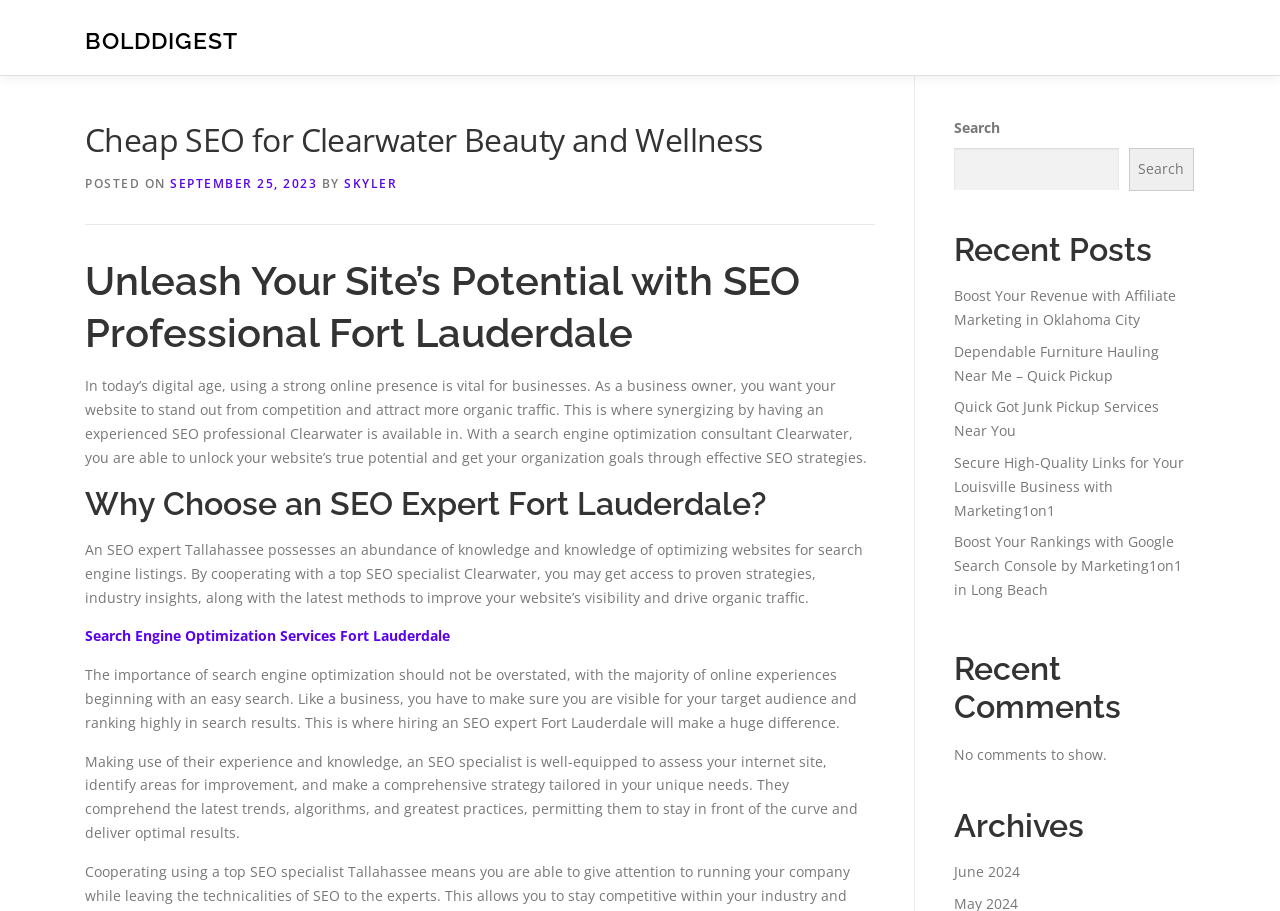Please answer the following question using a single word or phrase: 
What is the location mentioned in the webpage?

Clearwater and Fort Lauderdale